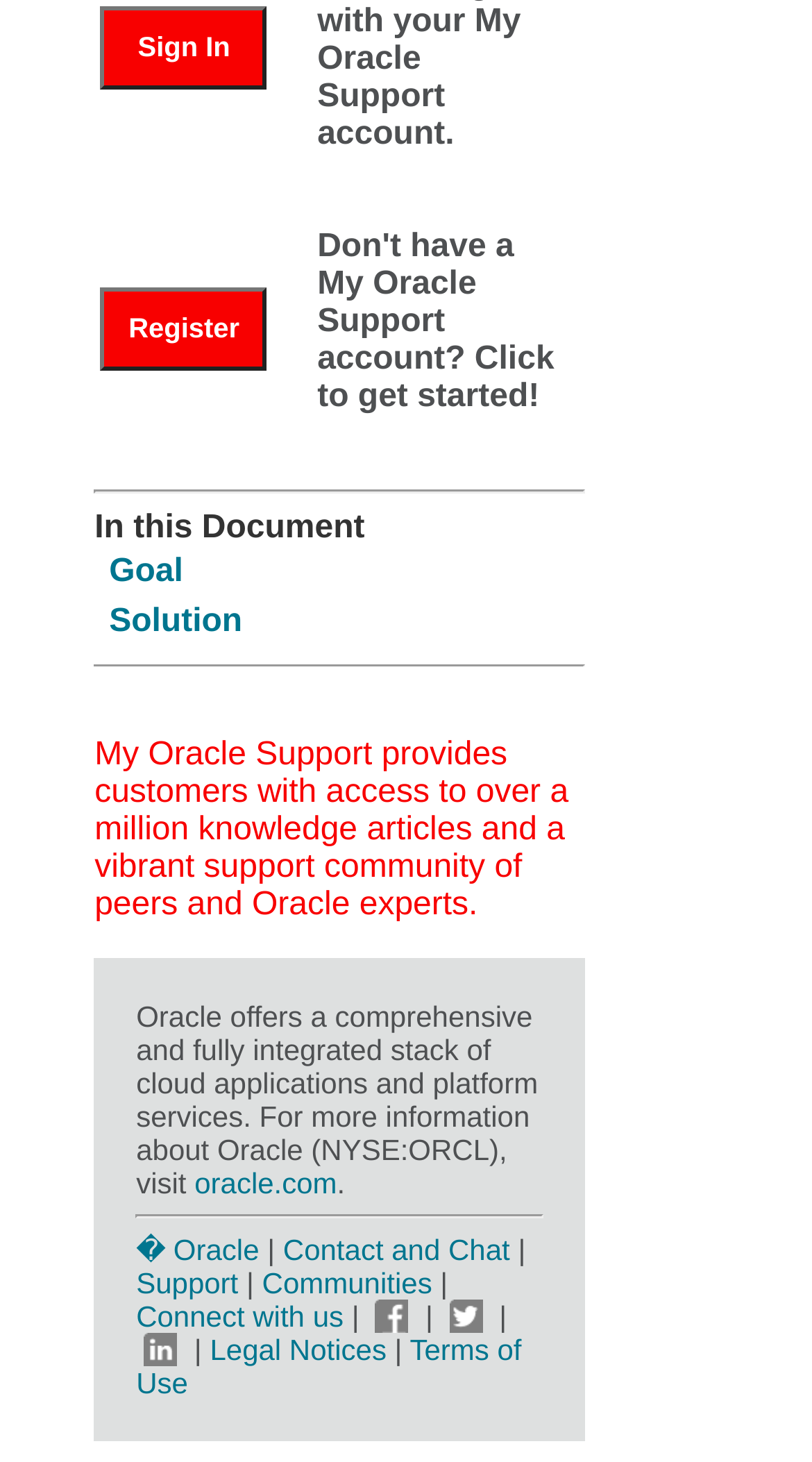What is the orientation of the separator element with ID 21?
Using the image, provide a concise answer in one word or a short phrase.

horizontal